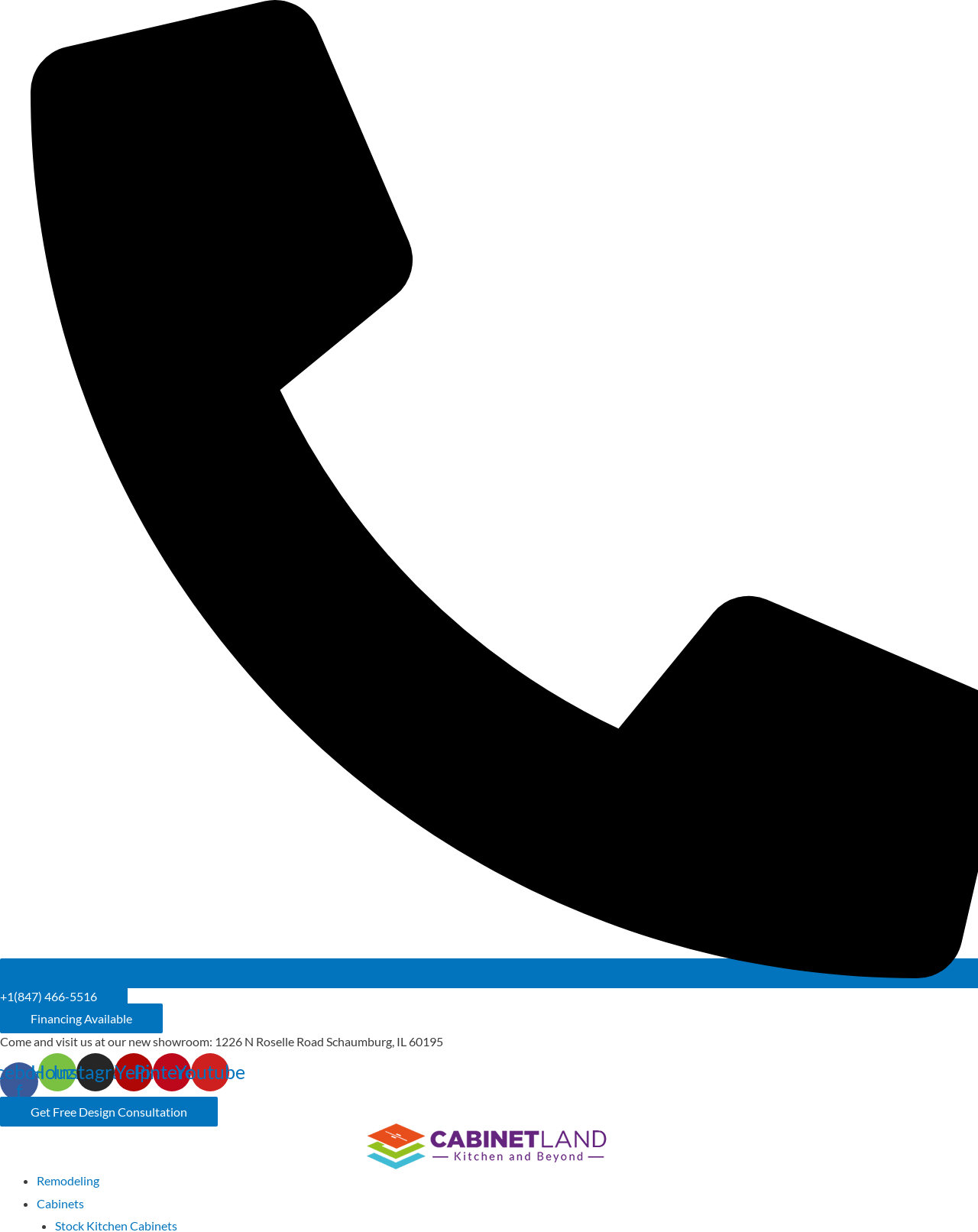Please answer the following question using a single word or phrase: 
What social media platforms are linked?

Facebook, Houzz, Instagram, Yelp, Pinterest, Youtube